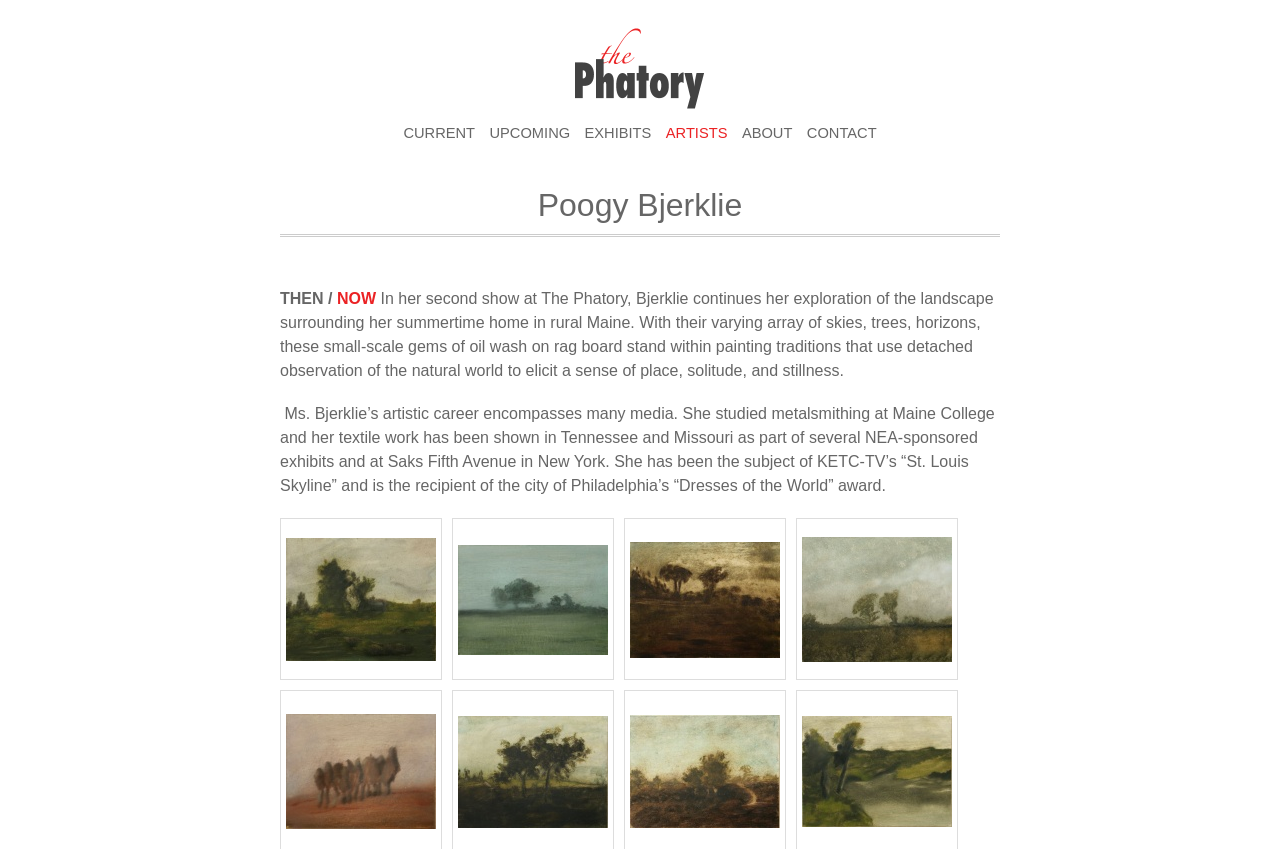Reply to the question with a single word or phrase:
What award did the artist receive?

Dresses of the World